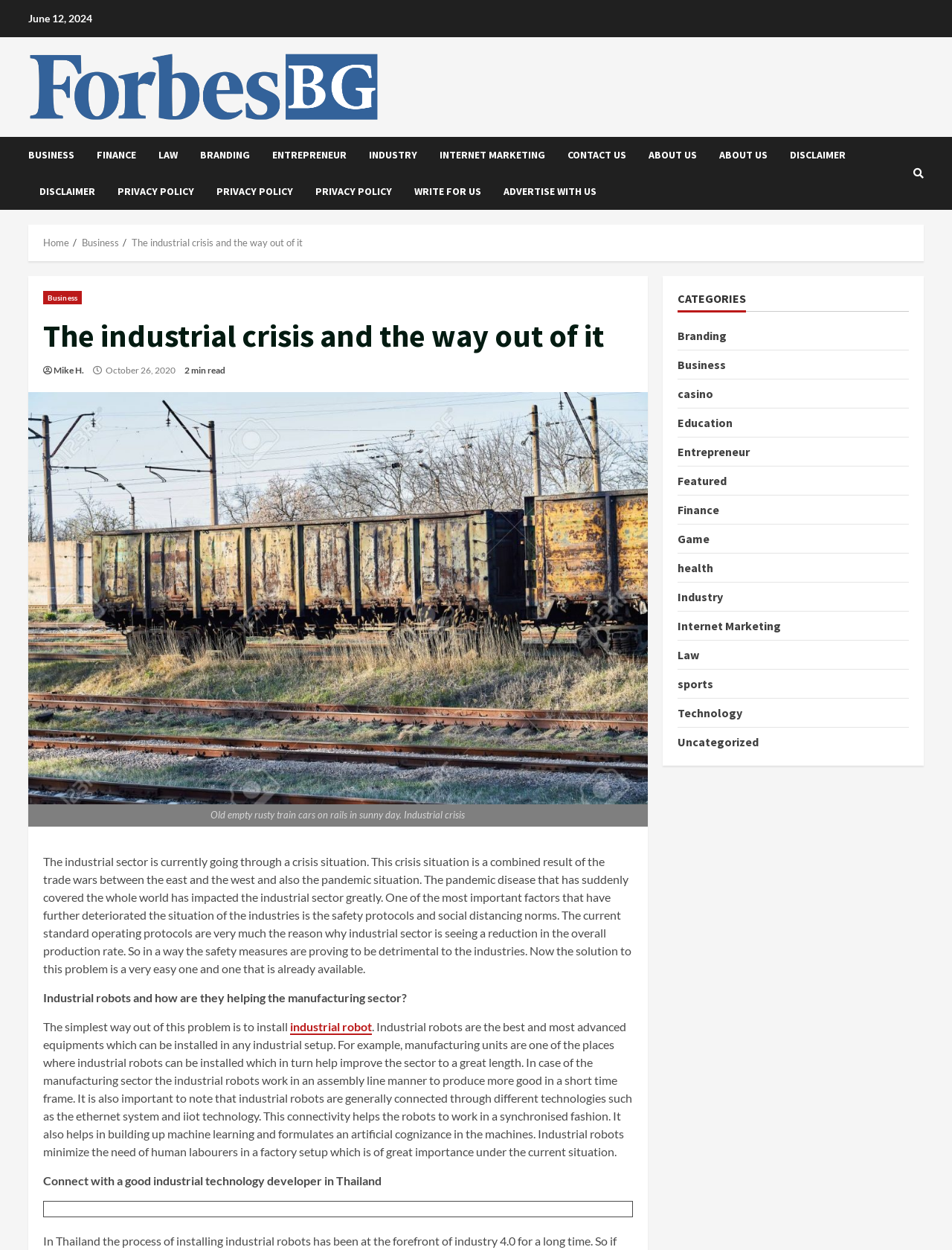Produce an elaborate caption capturing the essence of the webpage.

This webpage is about the industrial crisis and its solution, specifically discussing the impact of the pandemic and trade wars on the industrial sector. At the top, there is a date "June 12, 2024" and a link to "Forbes BG" with an accompanying image. Below this, there are several links to different categories, including "BUSINESS", "FINANCE", "LAW", and others.

The main content of the webpage is an article titled "The industrial crisis and the way out of it". The article discusses how the industrial sector is facing a crisis due to the pandemic and trade wars, and how safety protocols and social distancing norms are affecting production rates. The solution proposed is to install industrial robots, which can improve production efficiency and minimize the need for human labor.

The article is divided into sections, with headings and paragraphs of text. There are also links to related topics, such as "industrial robot", and a mention of connecting with a good industrial technology developer in Thailand.

On the right side of the webpage, there is a section titled "CATEGORIES" with links to various categories, including "Branding", "Business", "Education", and others. At the bottom of the webpage, there is a layout table with a single row and cell.

Overall, the webpage appears to be a blog or news article discussing the industrial crisis and its solution, with related links and categories on the side.